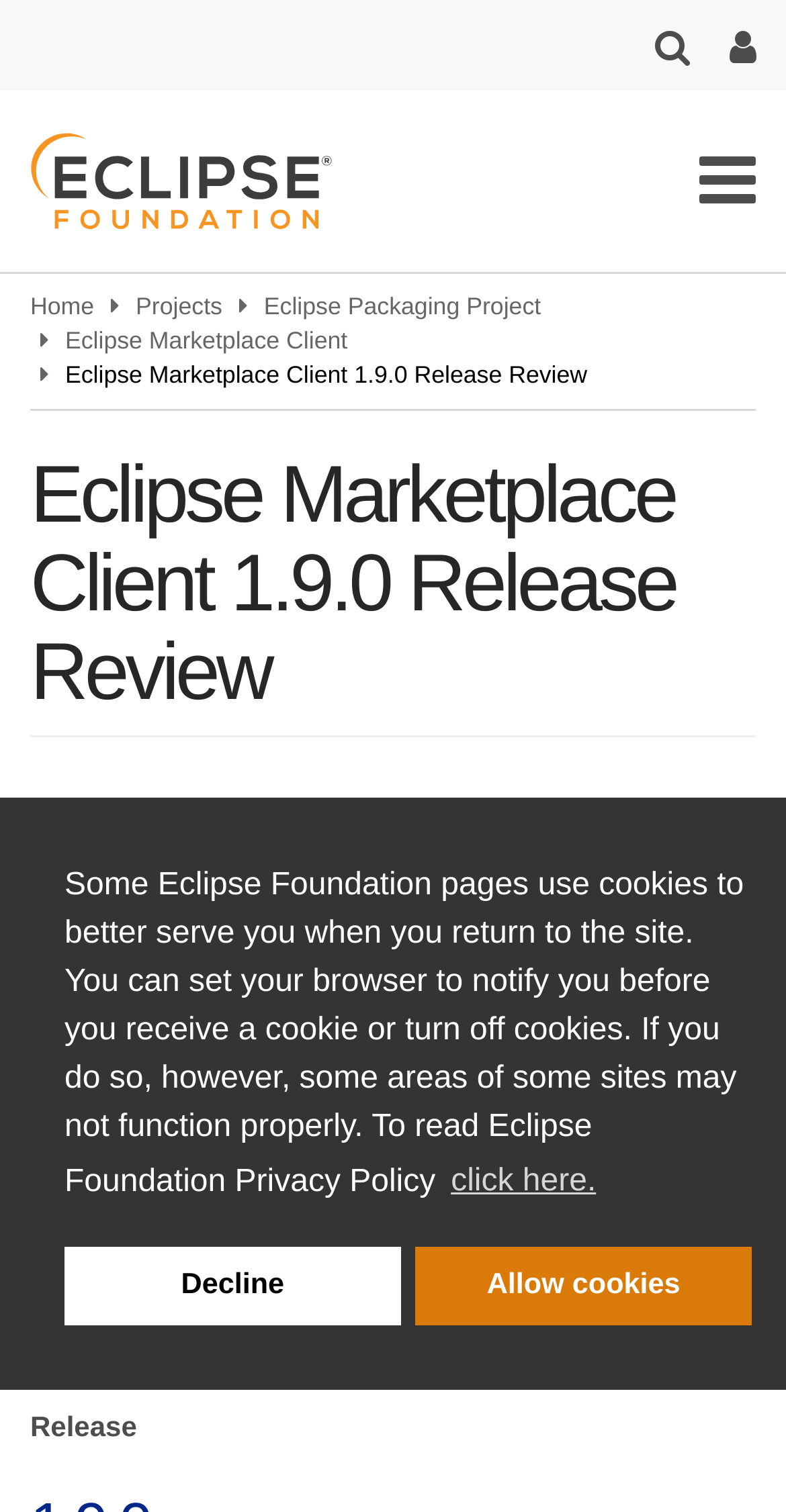What is the main heading displayed on the webpage? Please provide the text.

Eclipse Marketplace Client 1.9.0 Release Review